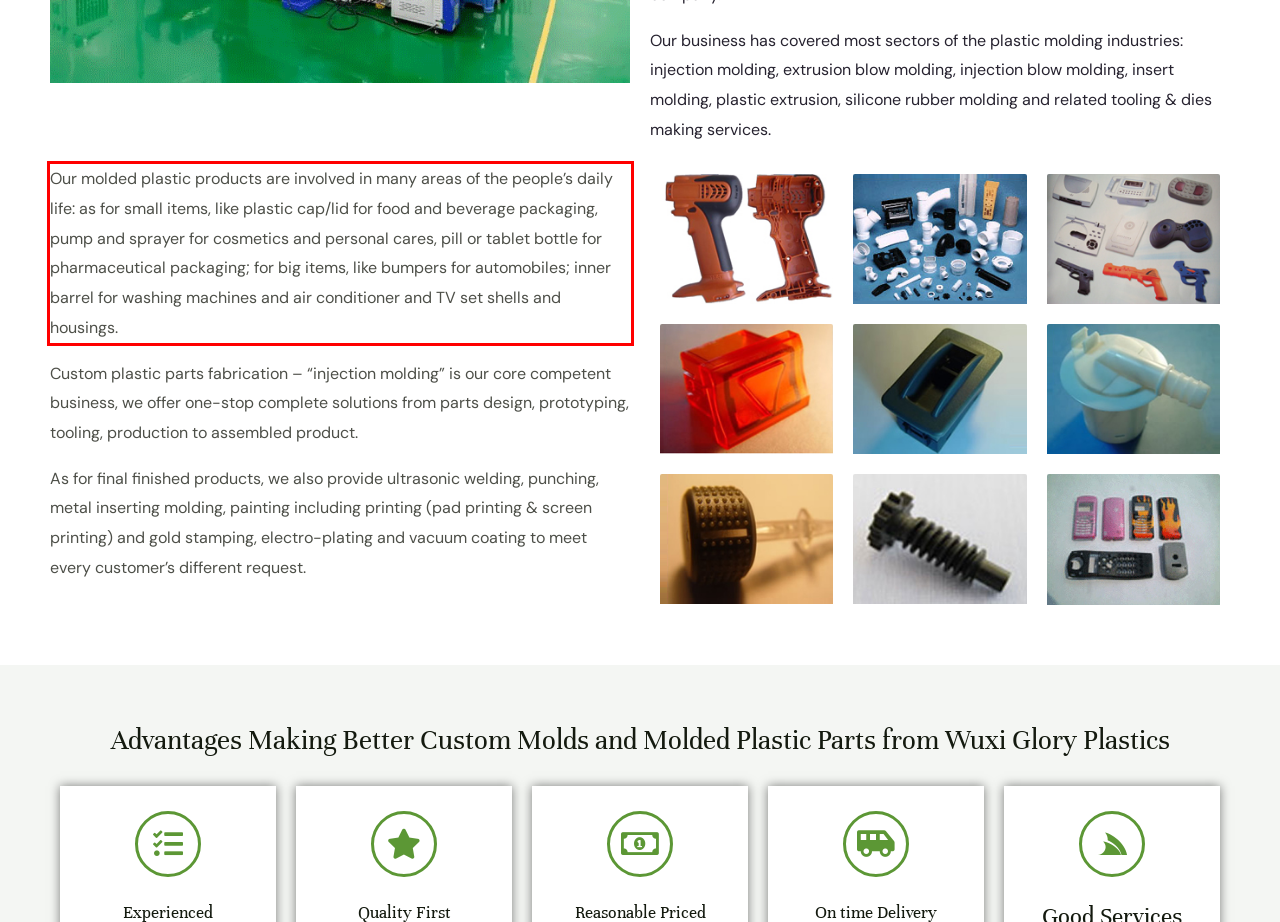Please look at the screenshot provided and find the red bounding box. Extract the text content contained within this bounding box.

Our molded plastic products are involved in many areas of the people’s daily life: as for small items, like plastic cap/lid for food and beverage packaging, pump and sprayer for cosmetics and personal cares, pill or tablet bottle for pharmaceutical packaging; for big items, like bumpers for automobiles; inner barrel for washing machines and air conditioner and TV set shells and housings.